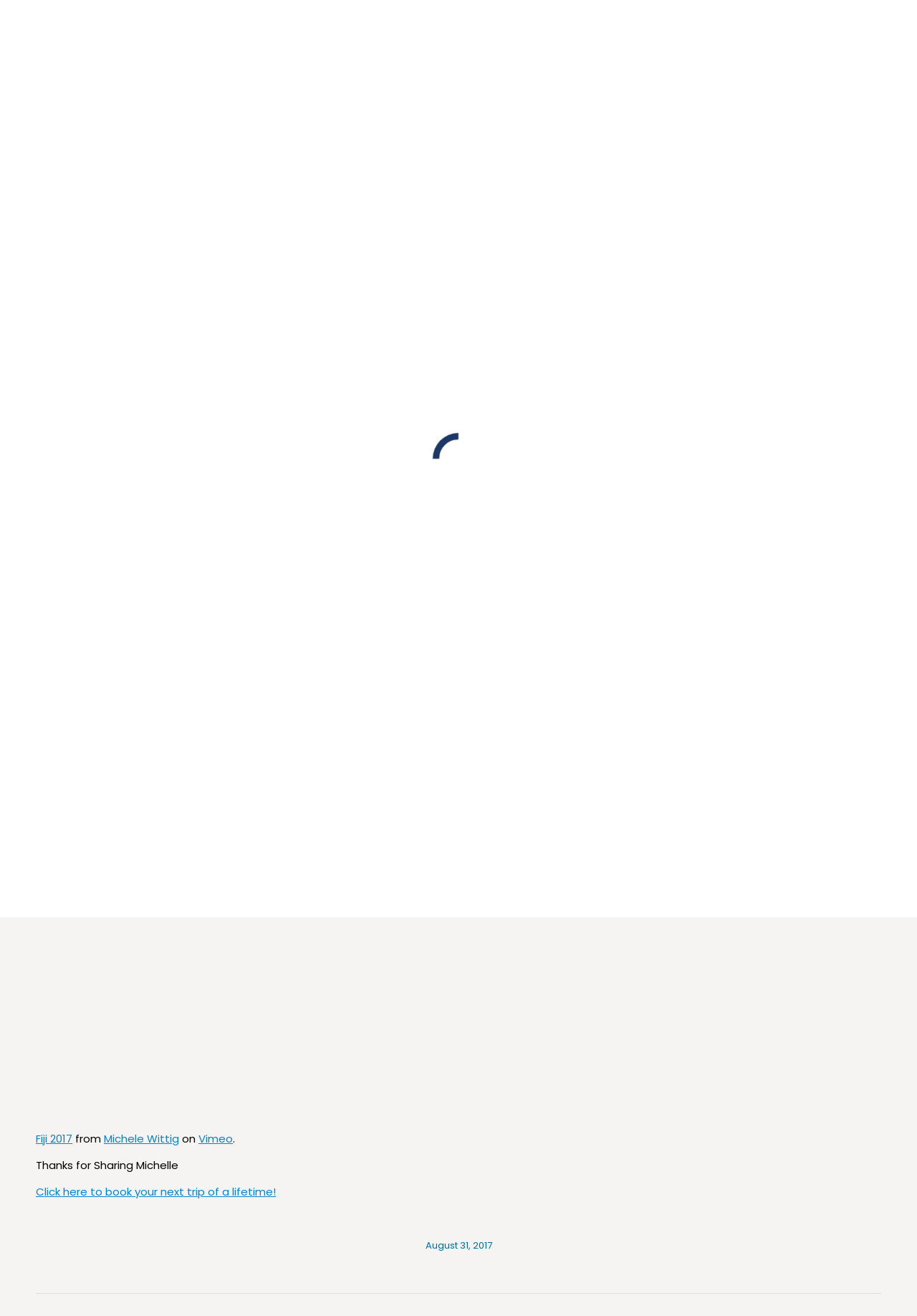Answer the question with a single word or phrase: 
How many dives did Michelle Wittig do in 6 days?

13